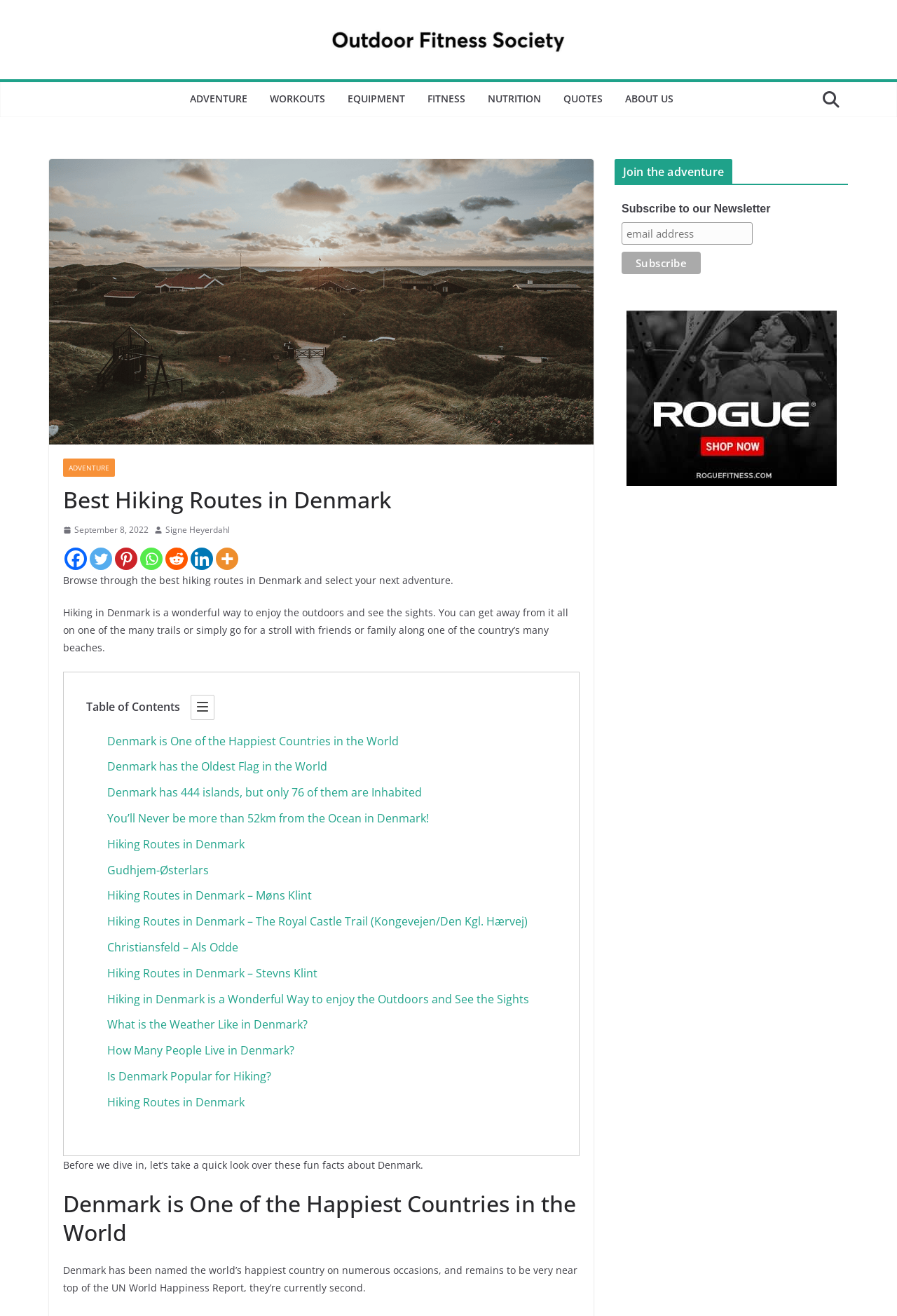Give a concise answer using only one word or phrase for this question:
What is the author of the article?

Signe Heyerdahl